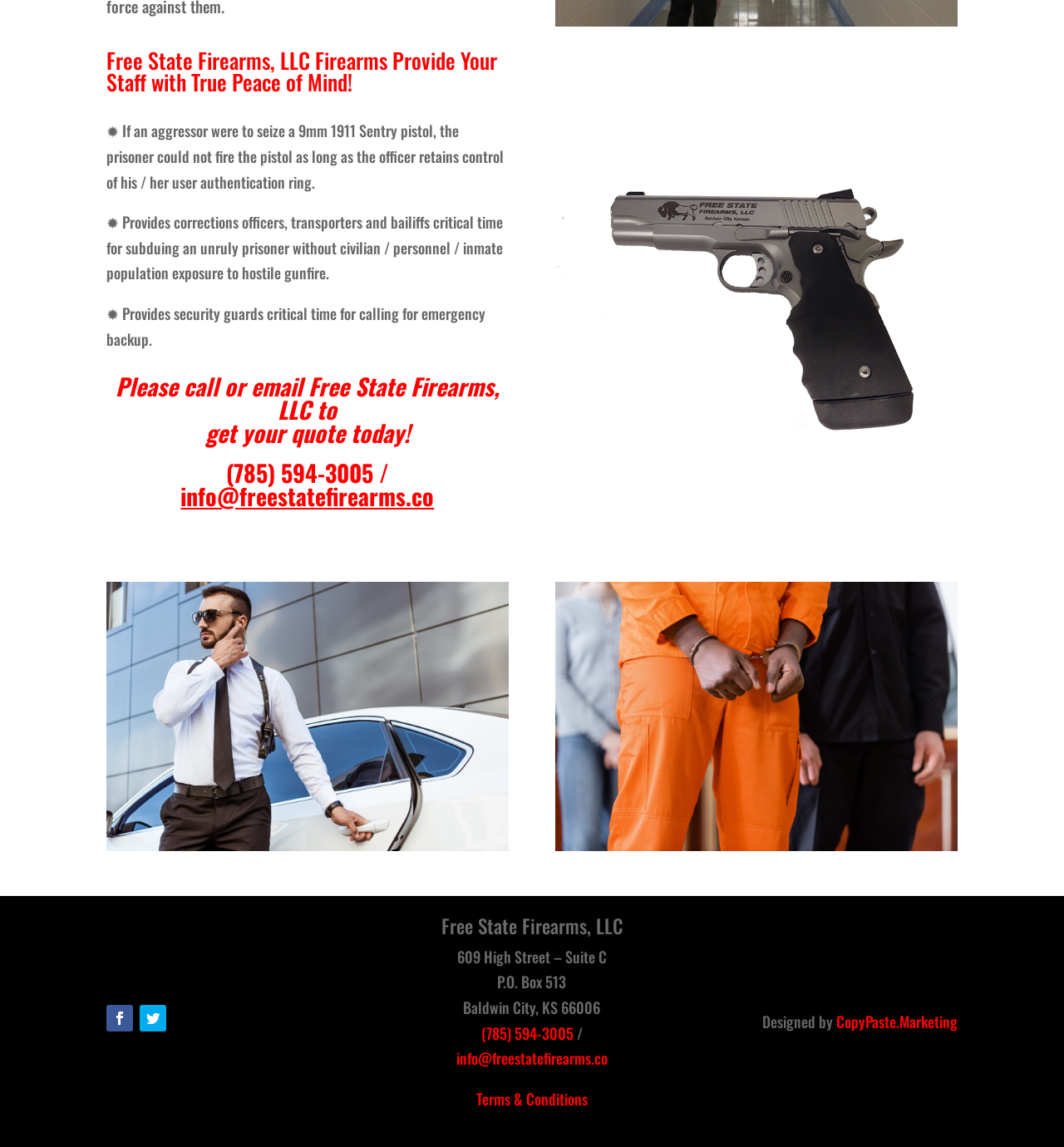Determine the bounding box for the described HTML element: "Add to Cart". Ensure the coordinates are four float numbers between 0 and 1 in the format [left, top, right, bottom].

None